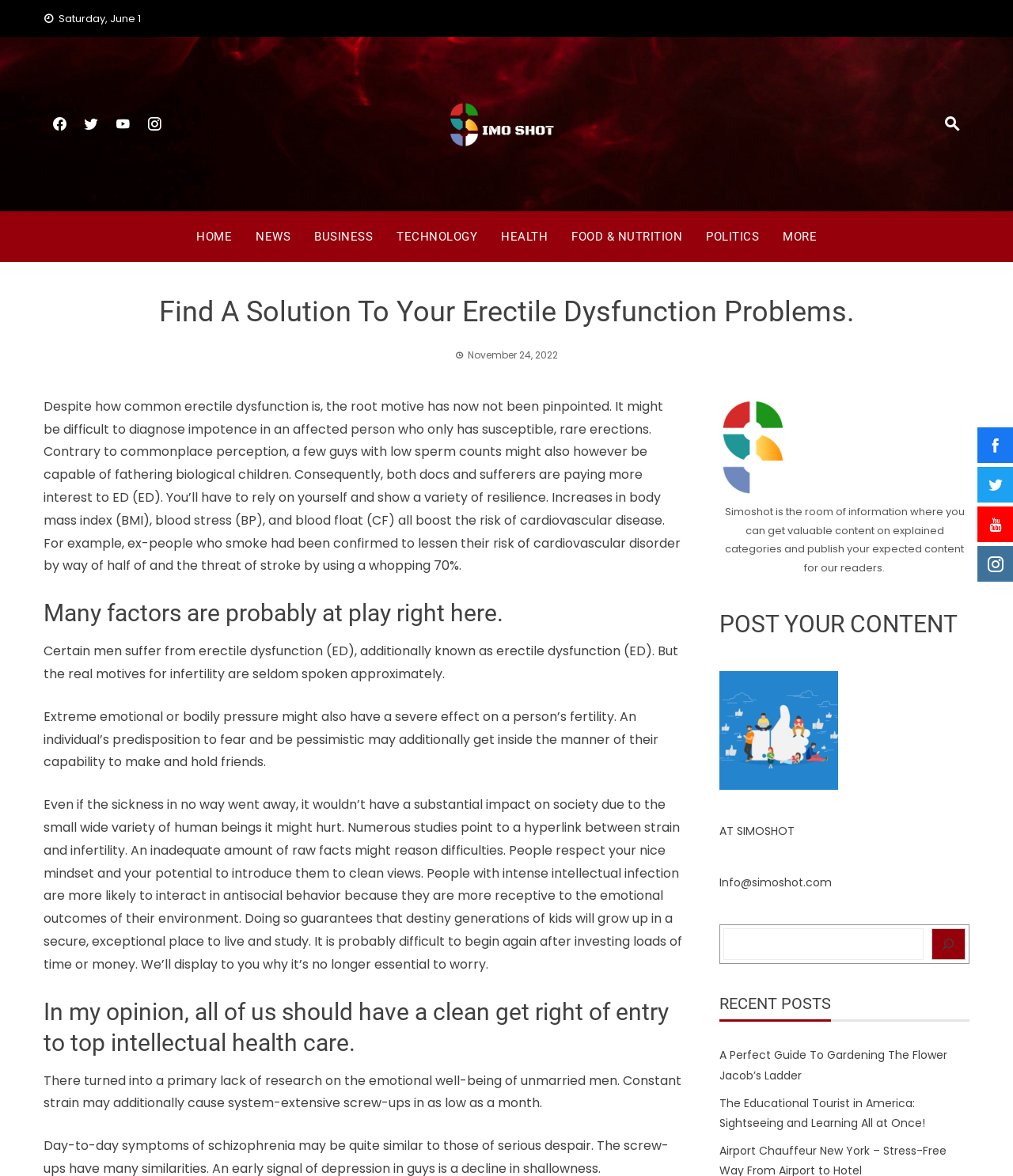What is the category of the article?
Answer the question with a single word or phrase, referring to the image.

HEALTH